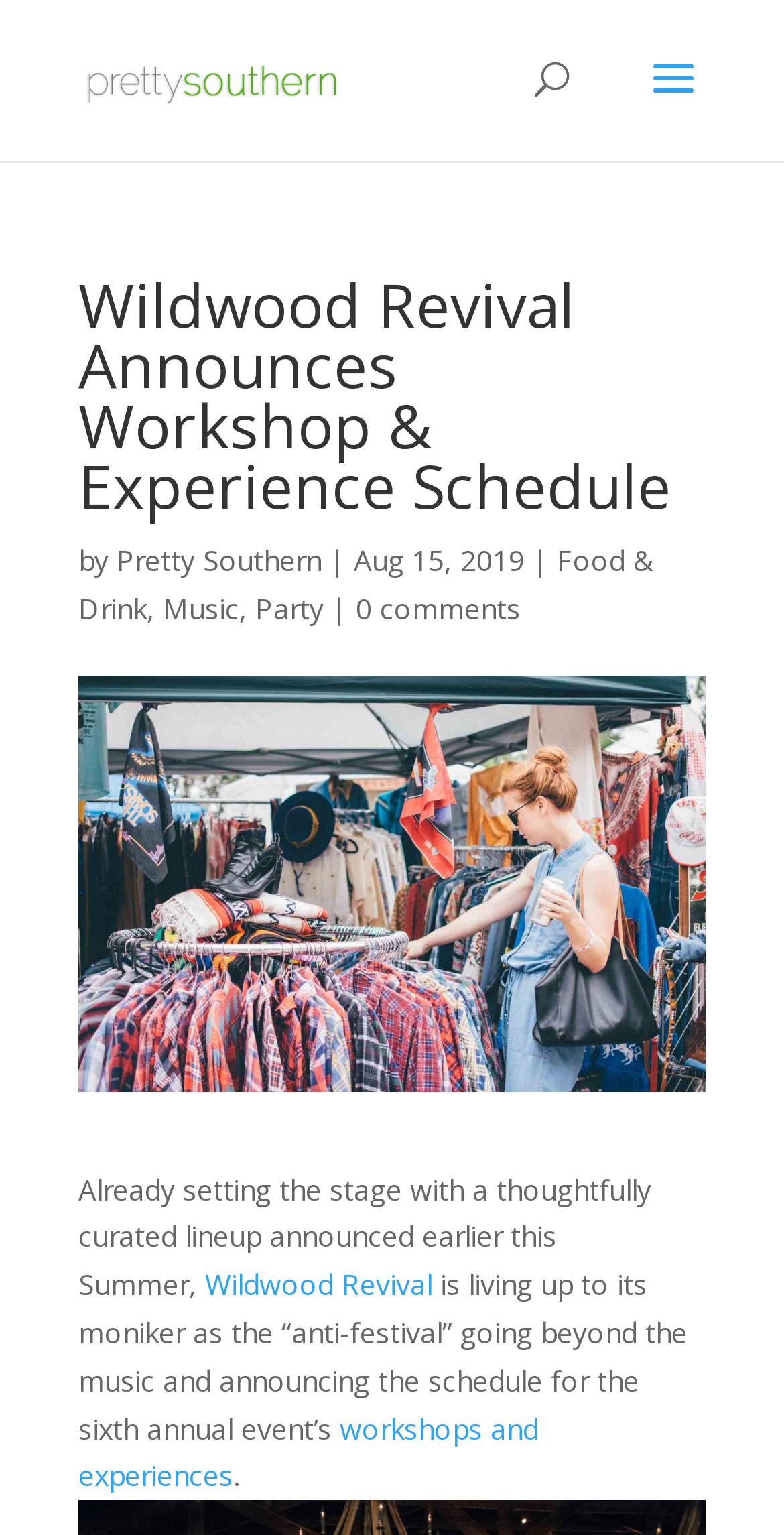Specify the bounding box coordinates of the element's region that should be clicked to achieve the following instruction: "read Wildwood Revival article". The bounding box coordinates consist of four float numbers between 0 and 1, in the format [left, top, right, bottom].

[0.262, 0.824, 0.551, 0.849]